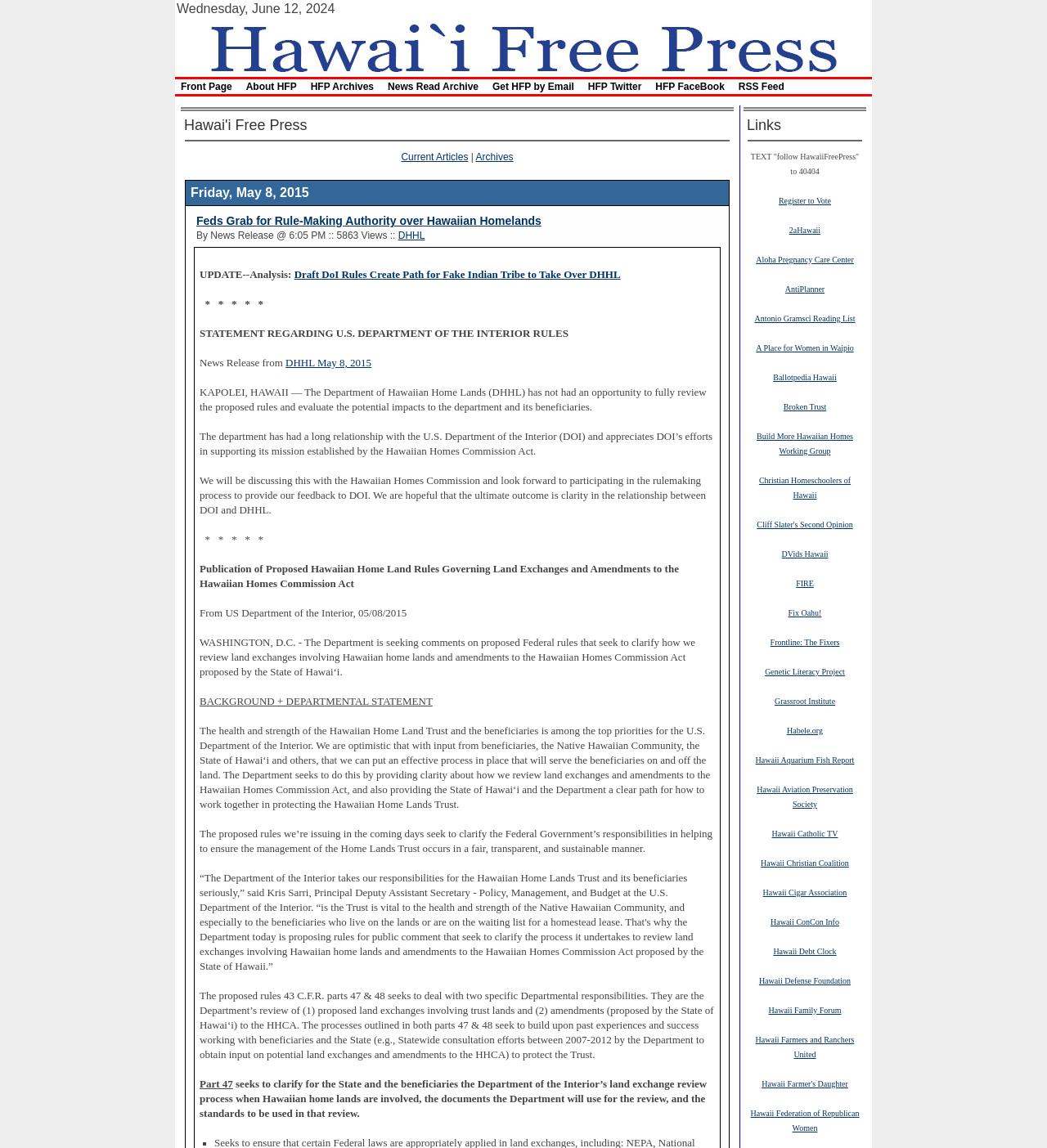Please locate the bounding box coordinates of the region I need to click to follow this instruction: "Visit the 'Archives' page".

[0.454, 0.132, 0.49, 0.142]